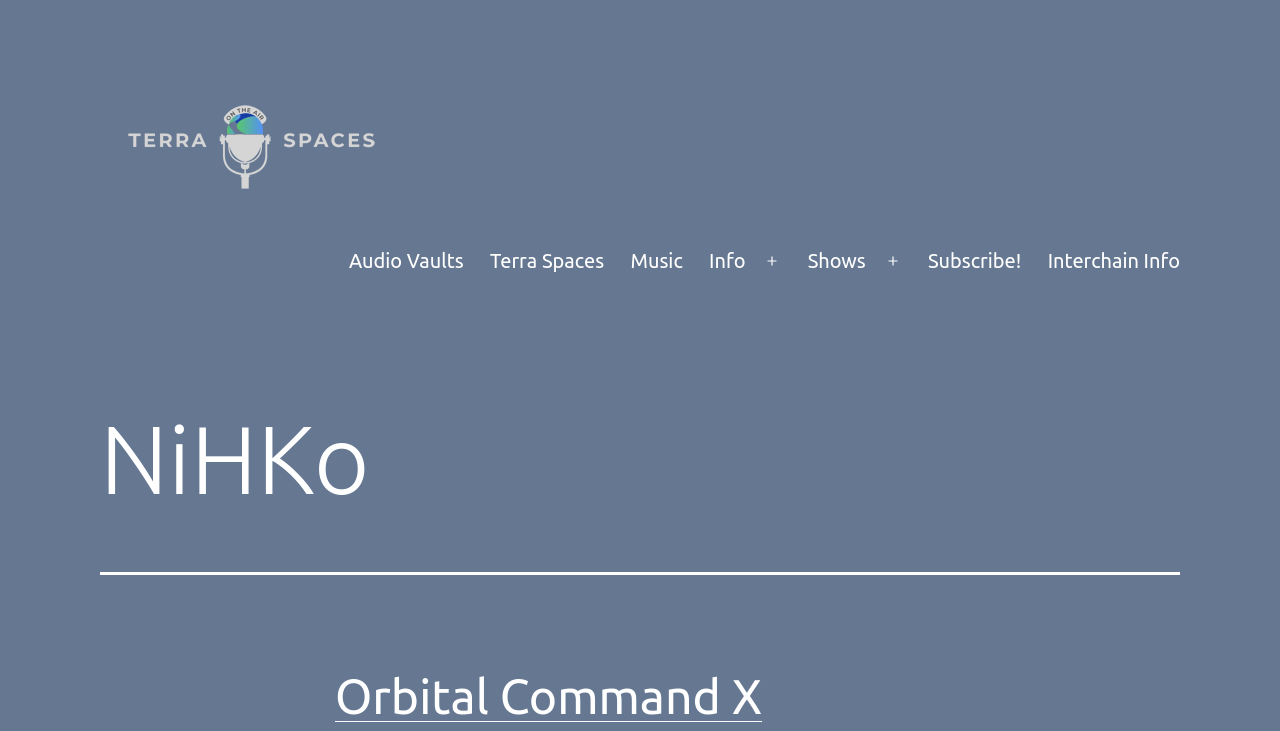Locate the bounding box coordinates of the clickable part needed for the task: "Go to Audio Vaults".

[0.262, 0.323, 0.373, 0.392]